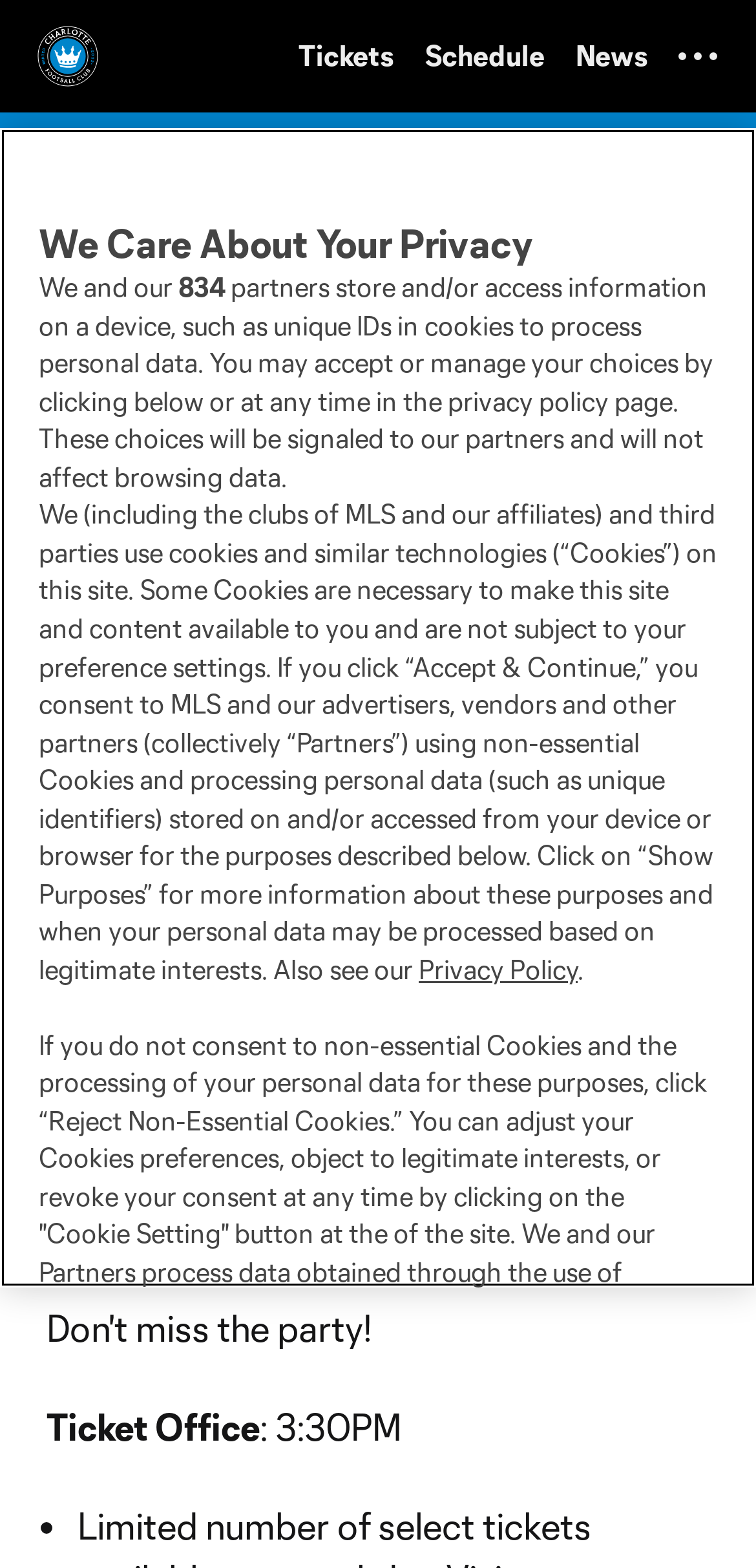Articulate a complete and detailed caption of the webpage elements.

The webpage appears to be a sports-related page, specifically for Charlotte FC, a soccer team. At the top left, there is a logo of Charlotte FC, accompanied by a link to the team's website. Next to it, there is a search bar with a magnifying glass icon and a "Search" button. 

On the top right, there are several links, including "Tickets", "Schedule", "News", and a toggle button for an overflow menu. Below these links, there is a heading that reads "Know Before You Go: Charlotte FC vs. Colorado Rapids 4/15 at 7:30PM". 

Below the heading, there is a large image that takes up most of the width of the page. The image is accompanied by a caption that reads "Wednesday, Apr 12, 2023, 09:00 PM". 

Further down the page, there is a section titled "MATCHDAY TIMELINE" that lists various events and their corresponding times, including the ticket office opening time. 

At the bottom of the page, there is a cookie banner that provides information about the website's use of cookies and allows users to manage their cookie preferences. The banner includes a heading, several paragraphs of text, and links to the privacy policy and cookie settings.